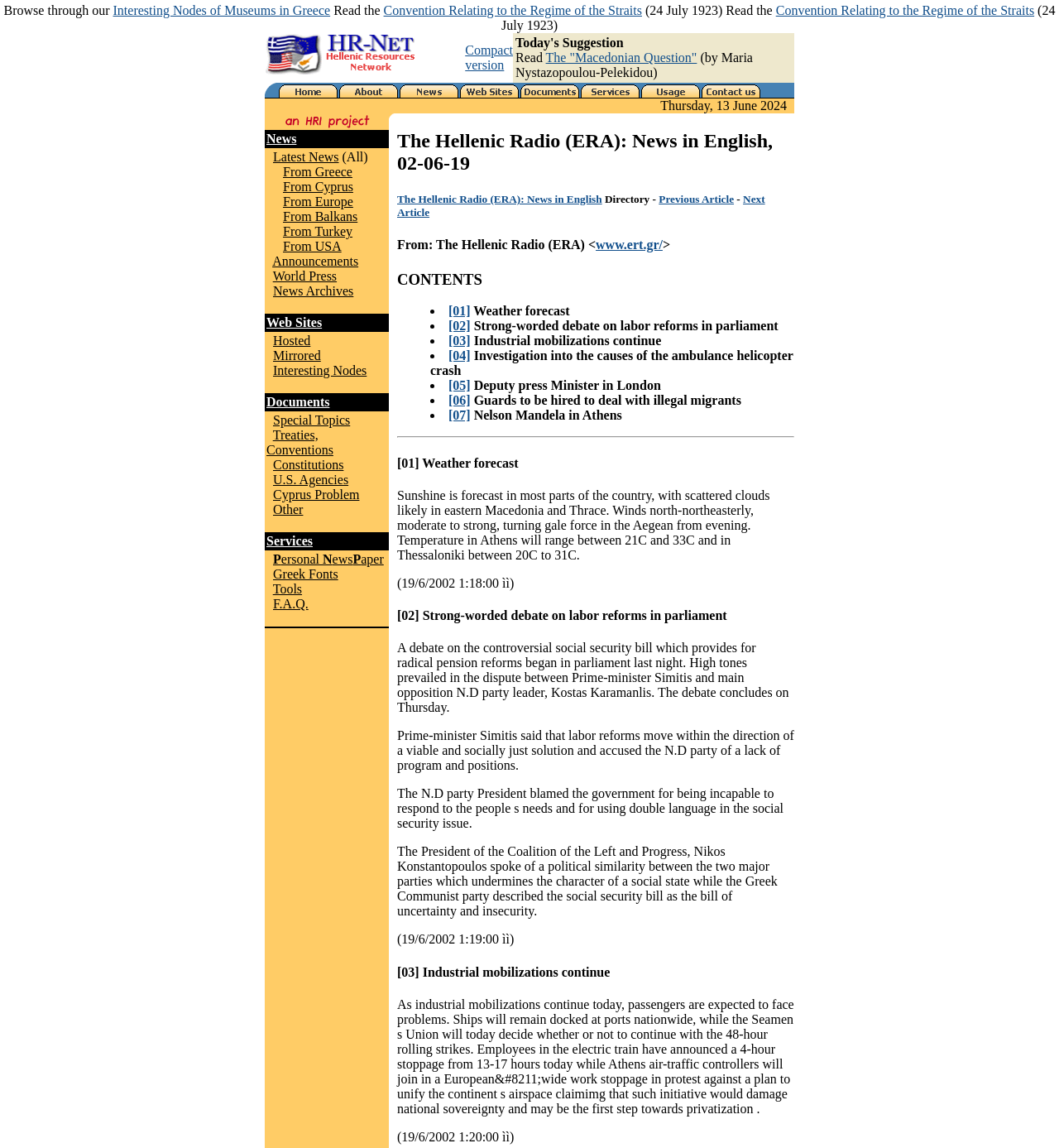Please identify the coordinates of the bounding box for the clickable region that will accomplish this instruction: "Go to News".

[0.376, 0.075, 0.433, 0.087]